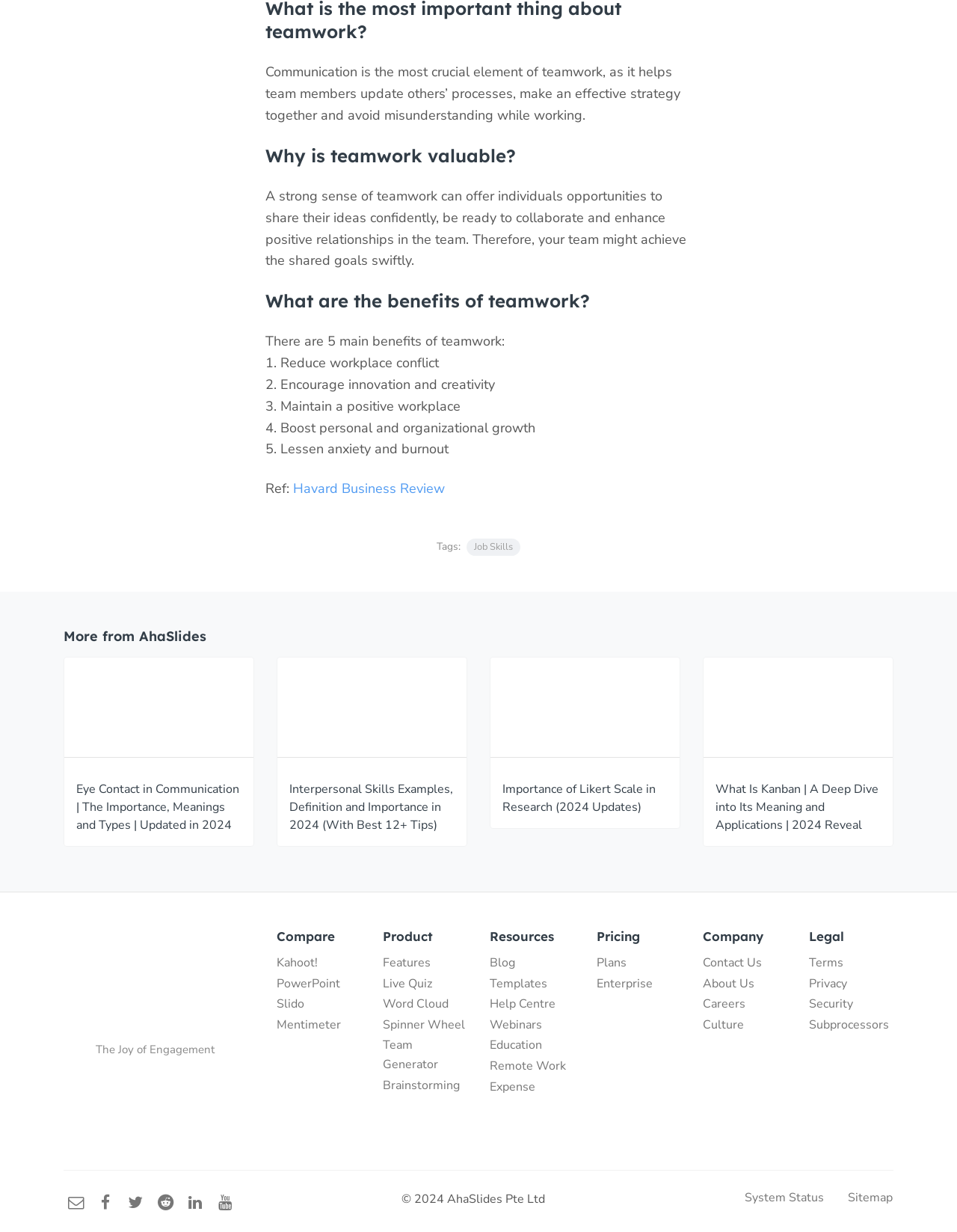Locate the bounding box of the UI element described in the following text: "Slido".

[0.289, 0.808, 0.377, 0.824]